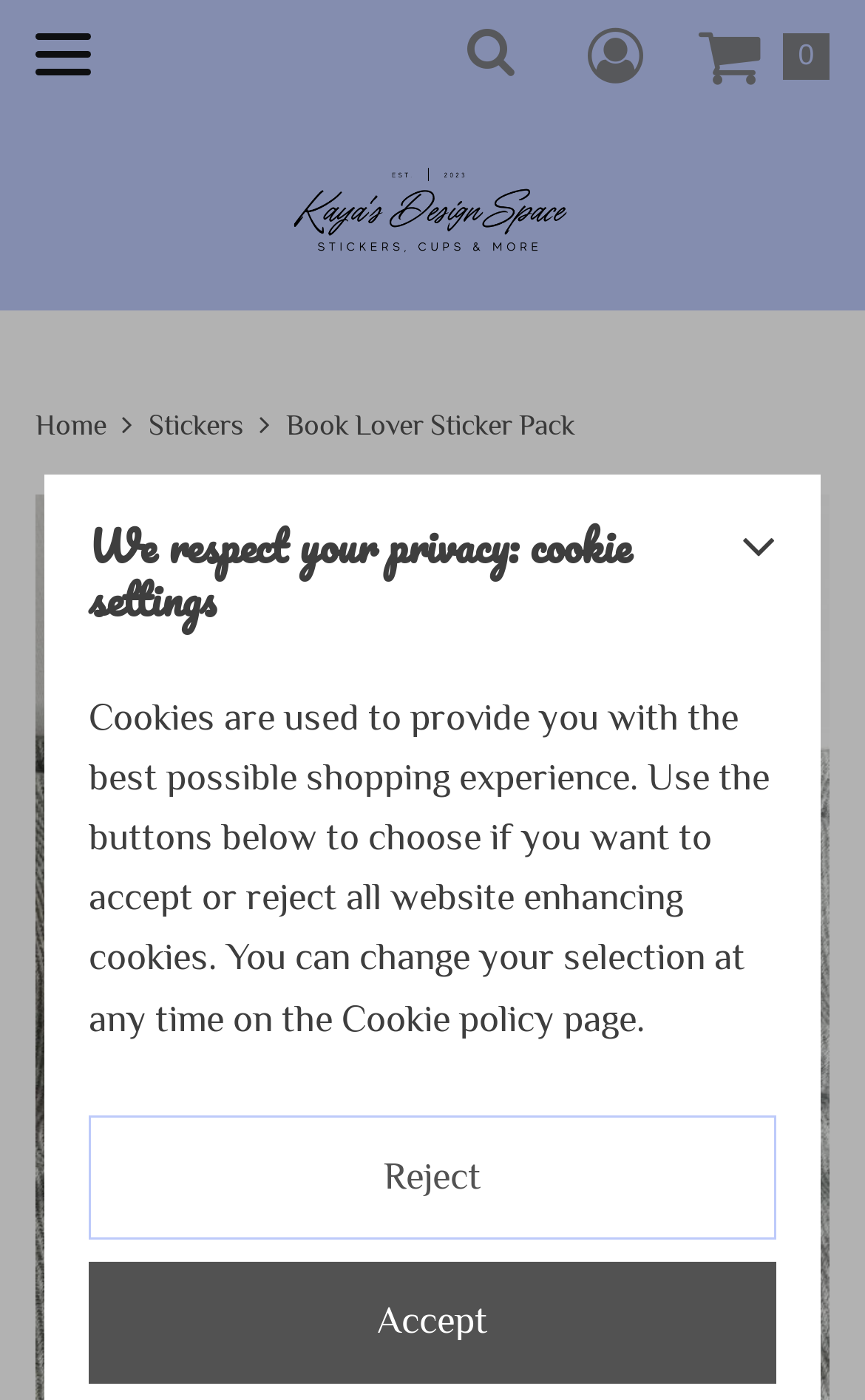Refer to the element description Home and identify the corresponding bounding box in the screenshot. Format the coordinates as (top-left x, top-left y, bottom-right x, bottom-right y) with values in the range of 0 to 1.

[0.041, 0.291, 0.123, 0.315]